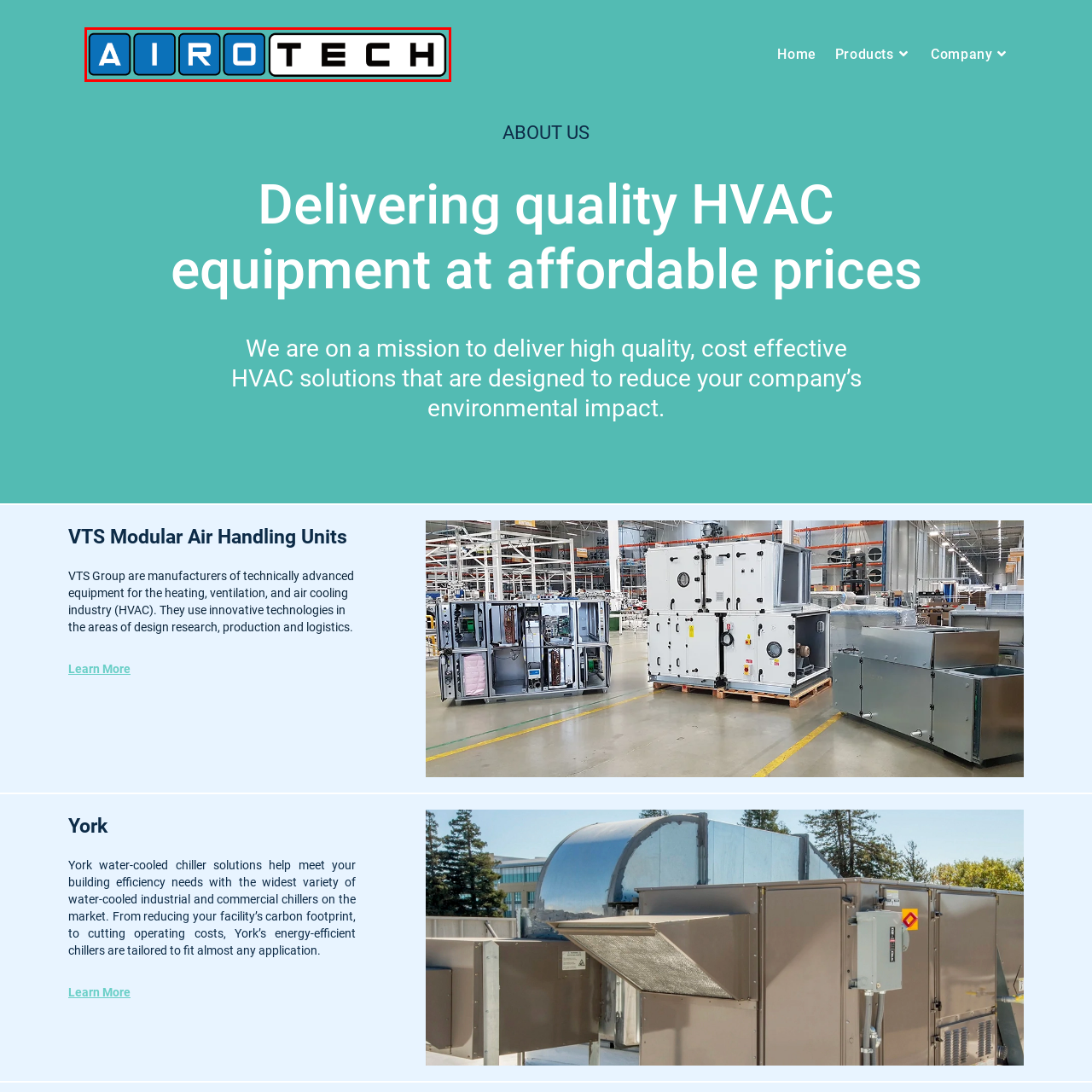Explain in detail what is depicted in the image within the red-bordered box.

The image features a logo for "Airotech," prominently displayed with a modern and clean design. The logo consists of the term "AIROTECH" written in uppercase letters, with the letters "AIRO" in blue boxes, creating a bold and eye-catching visual. The "TECH" portion stands out with a contrasting white background, emphasizing the brand's focus on technology. This logo encapsulates Airotech's identity as a progressive company in the HVAC industry, dedicated to providing innovative solutions. The design reflects a commitment to both quality and affordability, aligning with their mission to offer high-quality HVAC equipment that minimizes environmental impact.